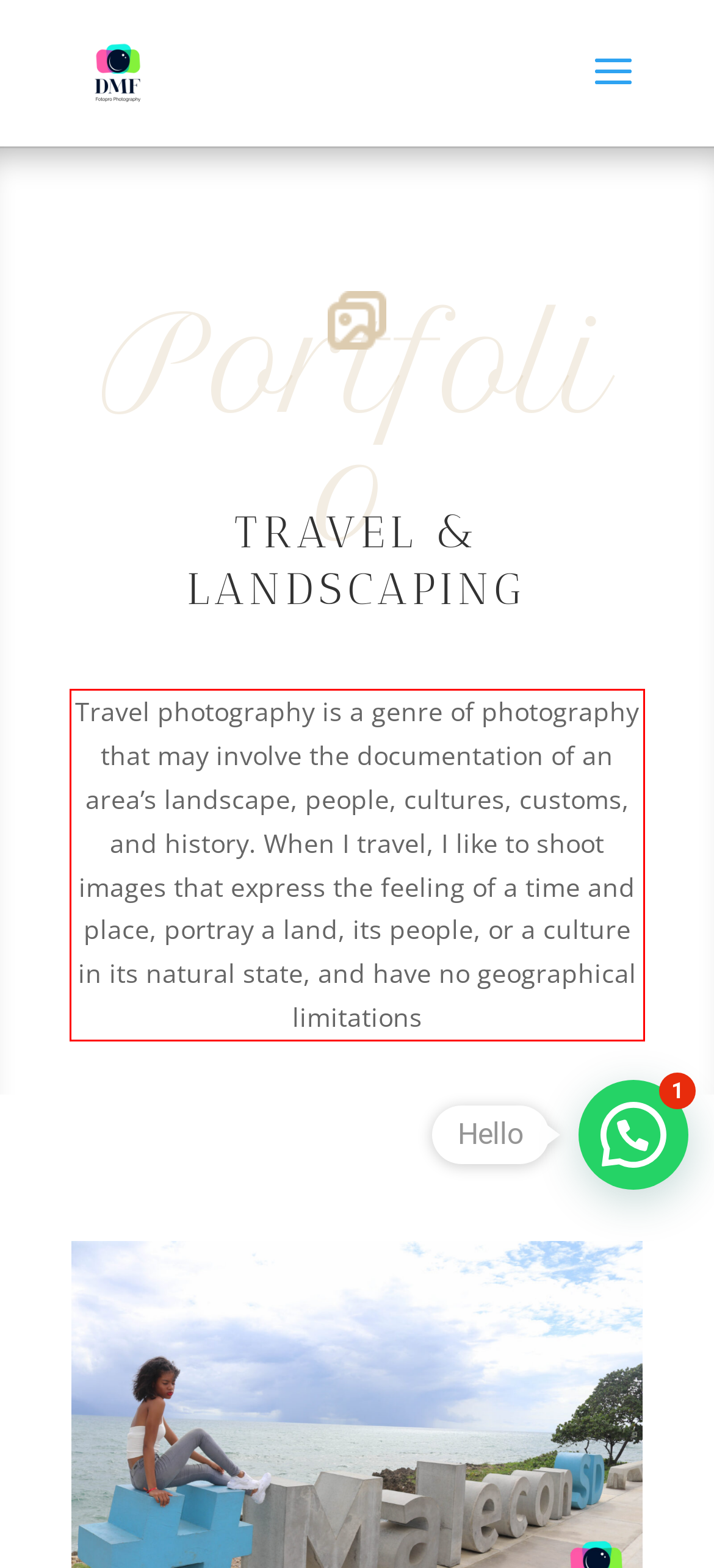Given a screenshot of a webpage with a red bounding box, extract the text content from the UI element inside the red bounding box.

Travel photography is a genre of photography that may involve the documentation of an area’s landscape, people, cultures, customs, and history. When I travel, I like to shoot images that express the feeling of a time and place, portray a land, its people, or a culture in its natural state, and have no geographical limitations